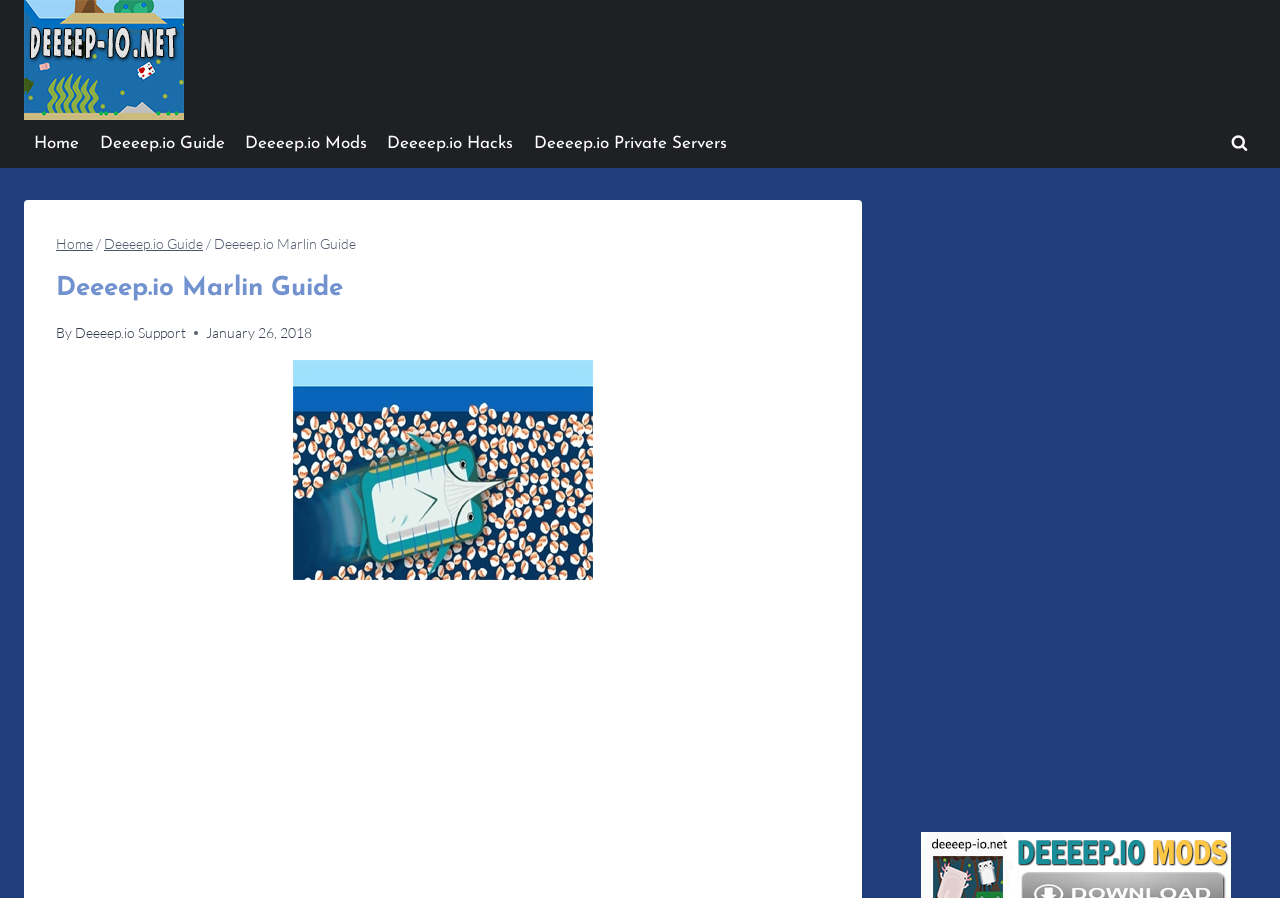Give a comprehensive overview of the webpage, including key elements.

This webpage is a guide for Deeeep.io Marlin, a 10-tier animal in the game. At the top left corner, there is a link to "Deeeep.io Unblocked Play" accompanied by an image with the same name. Below this, there is a primary navigation menu with five links: "Home", "Deeeep.io Guide", "Deeeep.io Mods", "Deeeep.io Hacks", and "Deeeep.io Private Servers".

On the top right corner, there is a button to view a search form. Below the navigation menu, there is a header section with breadcrumbs showing the path "Home > Deeeep.io Guide > Deeeep.io Marlin Guide". The title "Deeeep.io Marlin Guide" is displayed prominently in this section.

The main content area has a heading with the same title, followed by a text "By" and a link to "Deeeep.io Support". There is also a timestamp showing "January 26, 2018". Below this, there is an image of a Deeeep.io marlin.

On the right side of the page, there are two advertisements, one above the other. The first advertisement is located near the top right corner, while the second one is near the bottom right corner.